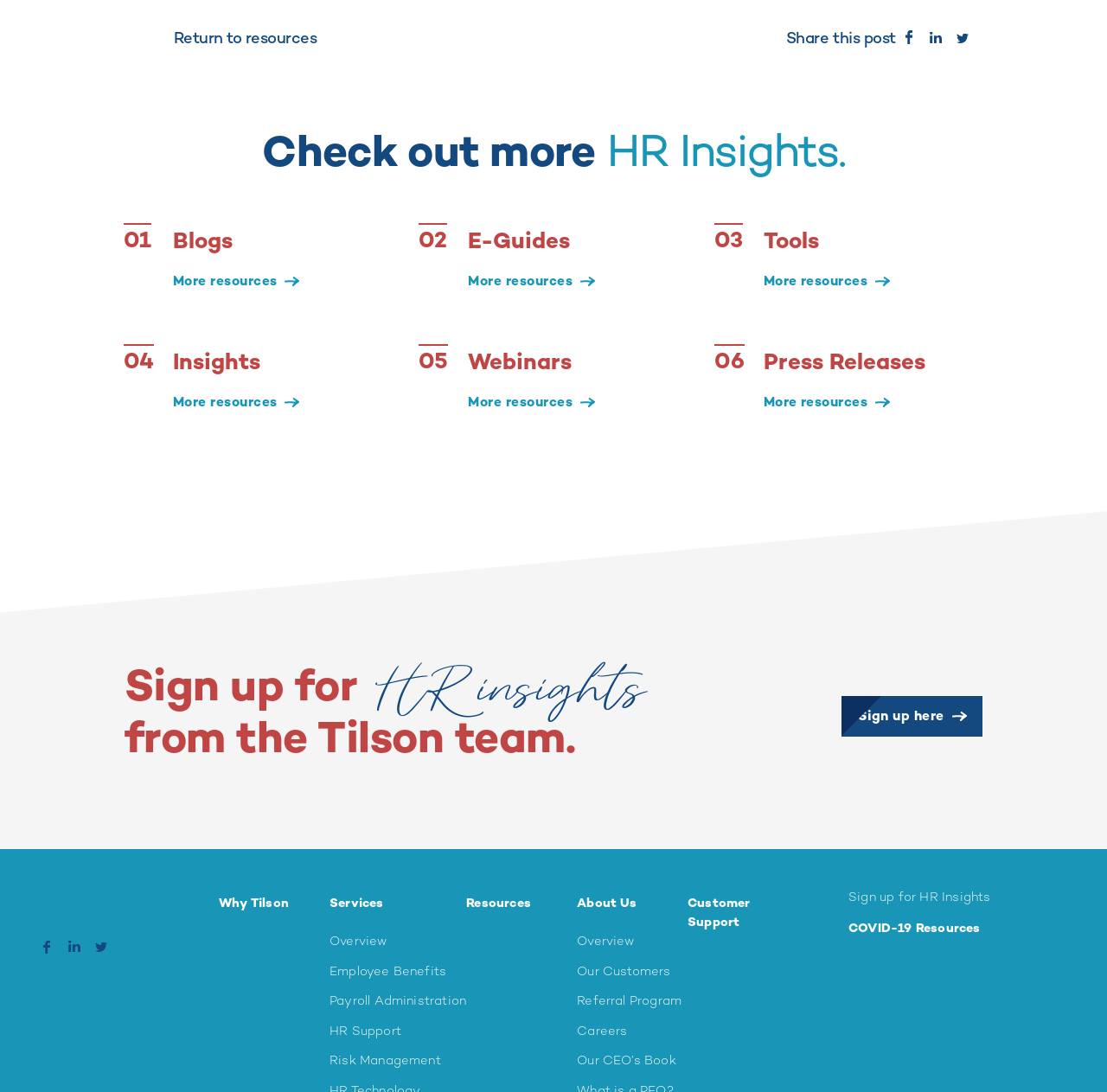Could you please study the image and provide a detailed answer to the question:
How many resource categories are there?

I examined the webpage and found six resource categories, including Blogs, E-Guides, Tools, Insights, Webinars, and Press Releases.